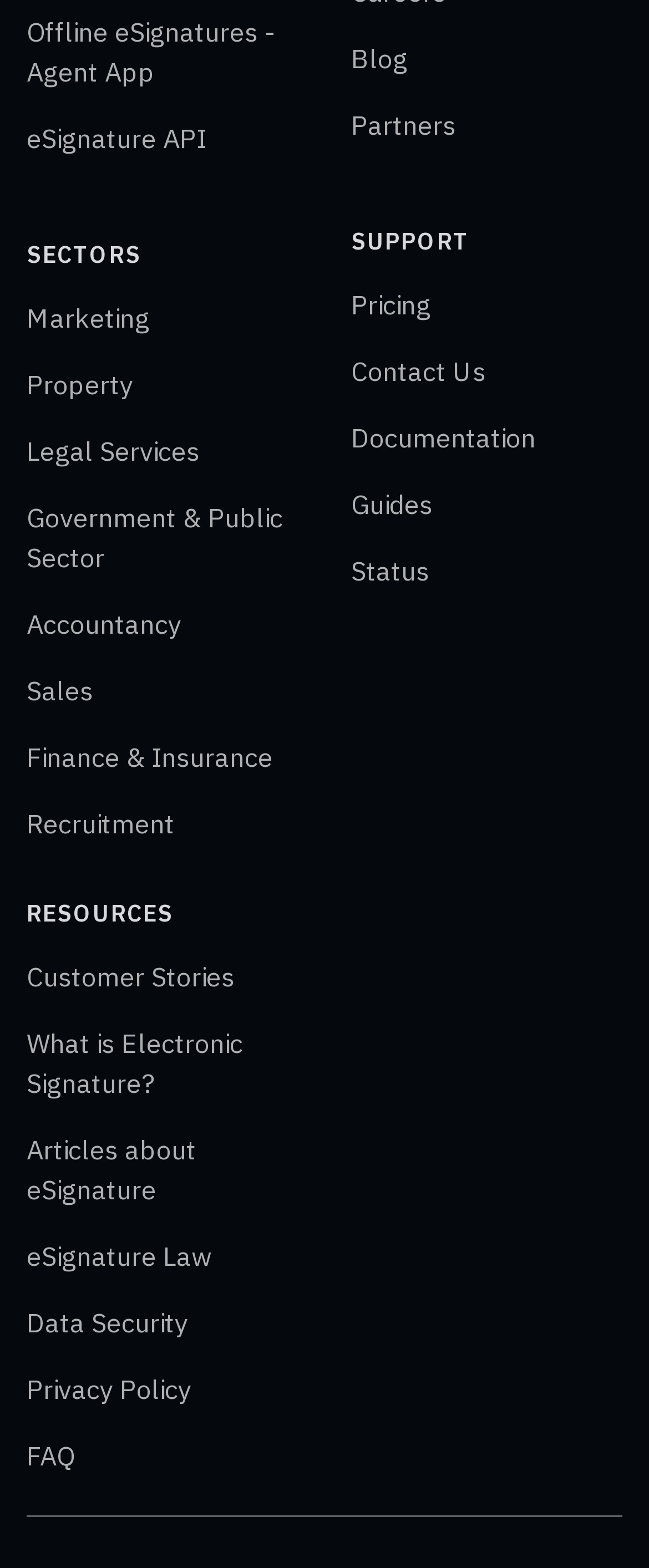Please identify the bounding box coordinates of the element I need to click to follow this instruction: "Get pricing information".

[0.541, 0.184, 0.664, 0.205]